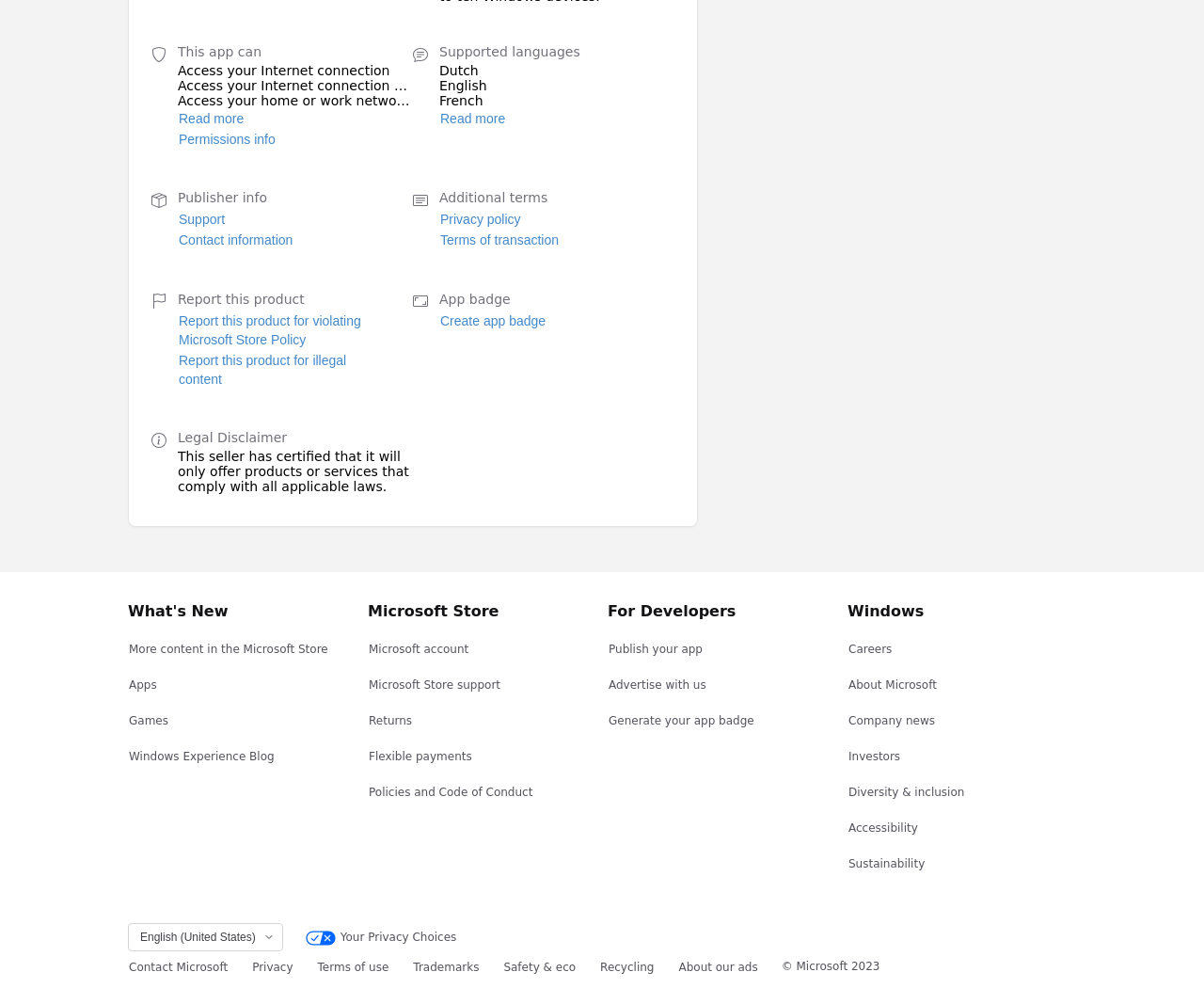Can you specify the bounding box coordinates for the region that should be clicked to fulfill this instruction: "Search for music".

None